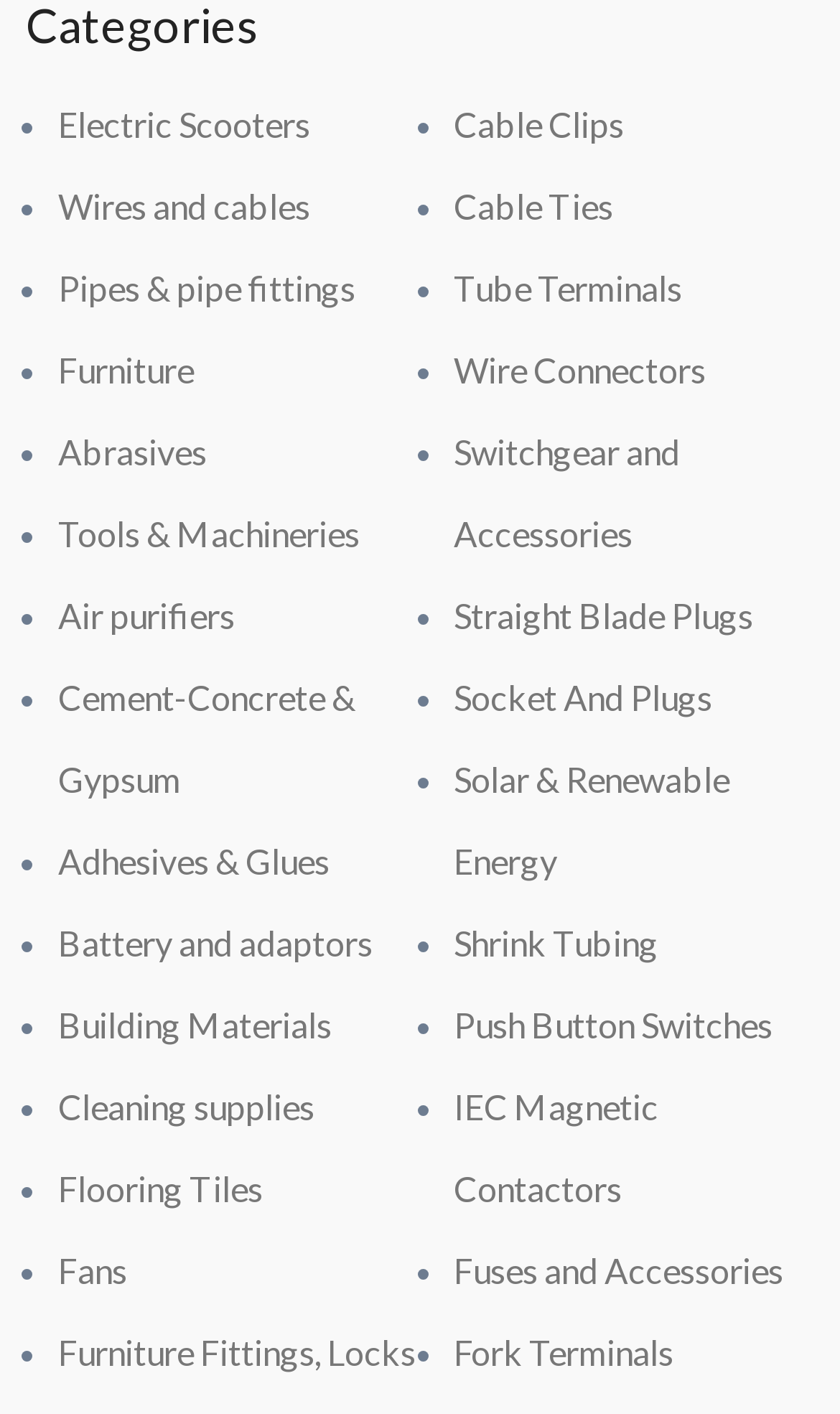Please examine the image and answer the question with a detailed explanation:
What is the first category listed?

I looked at the first link on the webpage and found that it is labeled 'Electric Scooters', which is the first category listed.